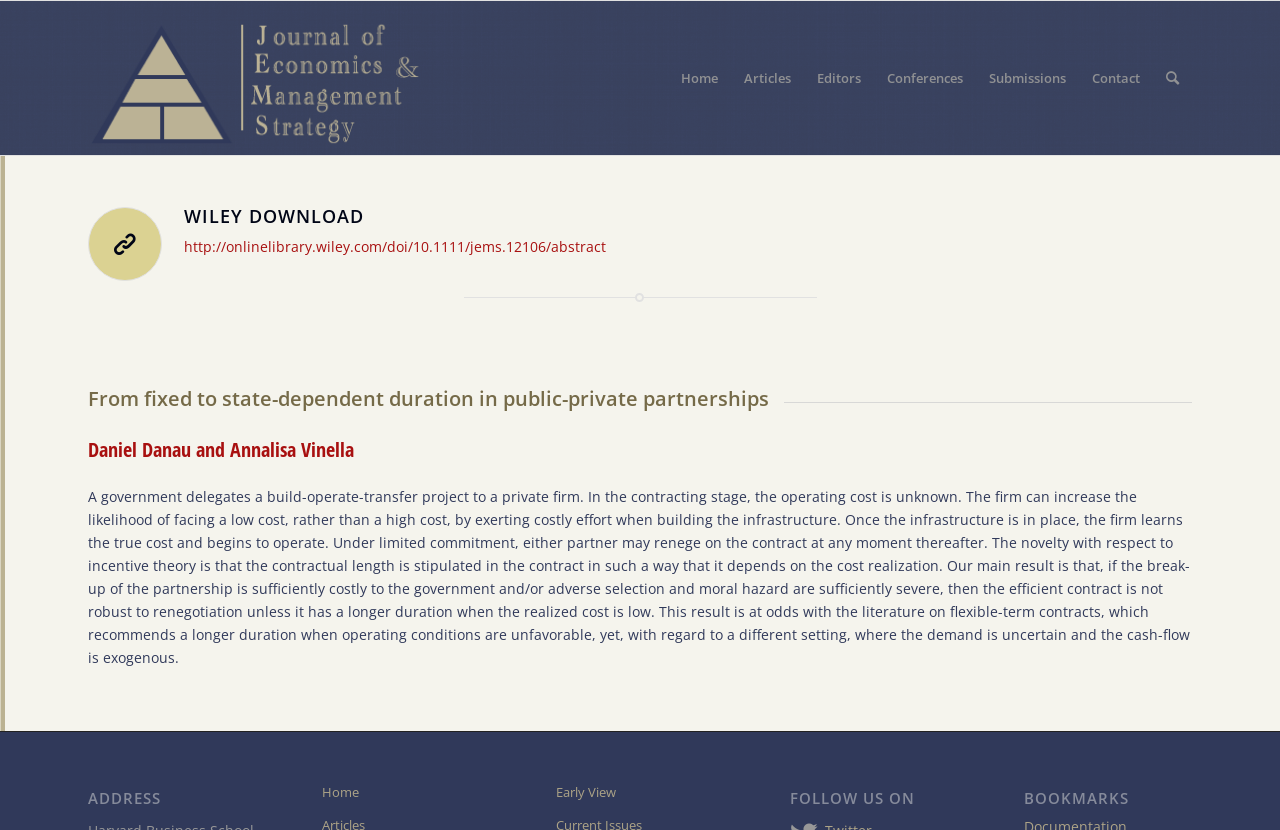Who are the authors of the article?
Observe the image and answer the question with a one-word or short phrase response.

Daniel Danau and Annalisa Vinella